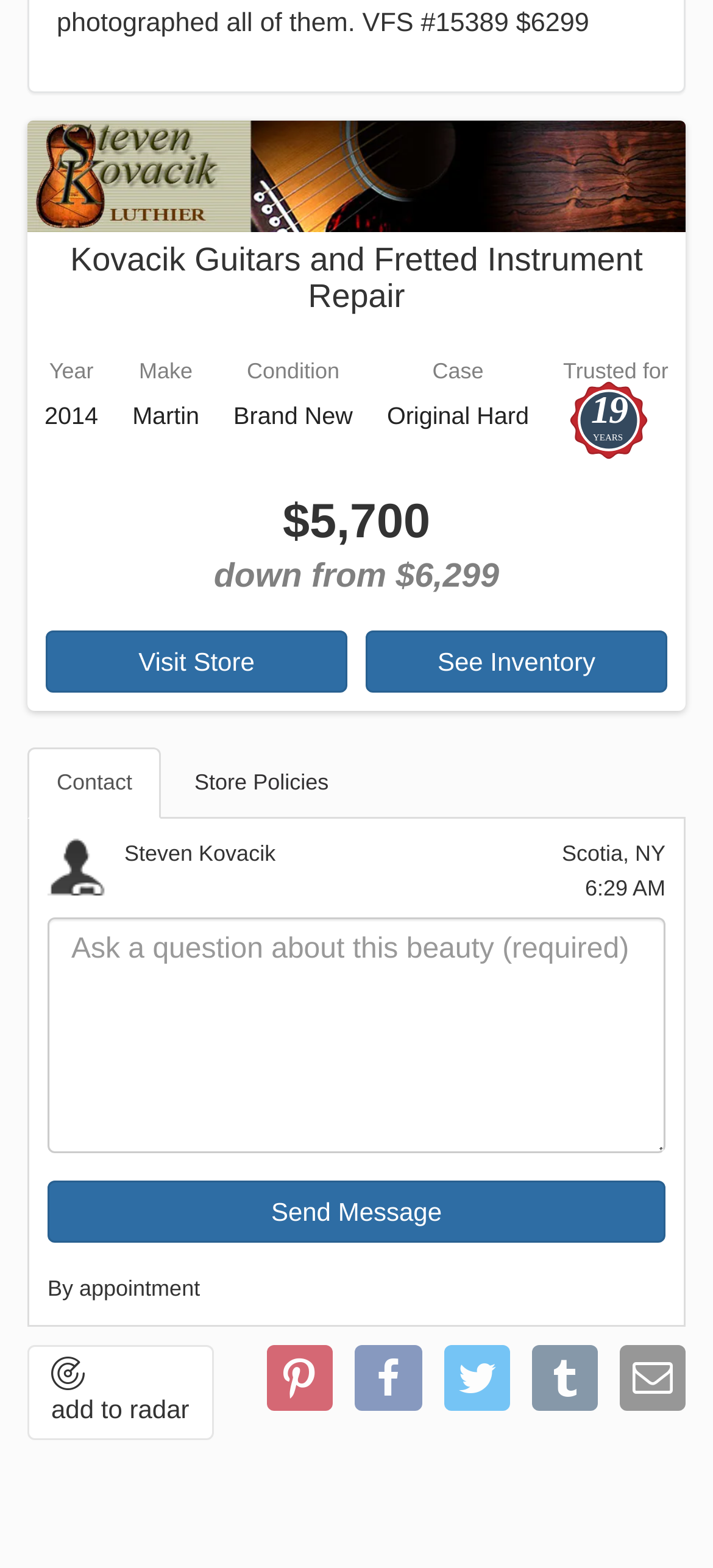Please provide the bounding box coordinates for the element that needs to be clicked to perform the instruction: "Visit the store". The coordinates must consist of four float numbers between 0 and 1, formatted as [left, top, right, bottom].

[0.064, 0.757, 0.487, 0.797]